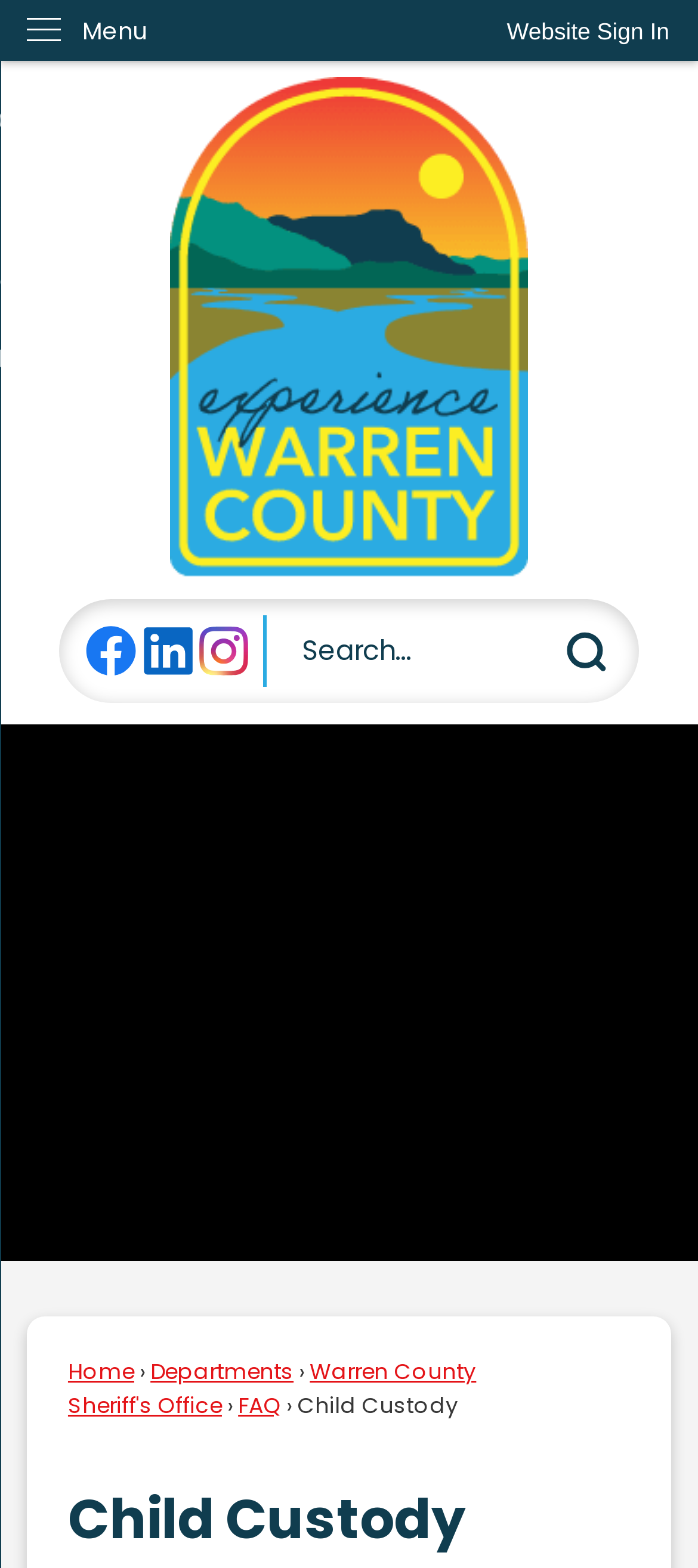Please identify the bounding box coordinates of the region to click in order to complete the task: "Go to the FAQ page". The coordinates must be four float numbers between 0 and 1, specified as [left, top, right, bottom].

[0.341, 0.886, 0.403, 0.905]